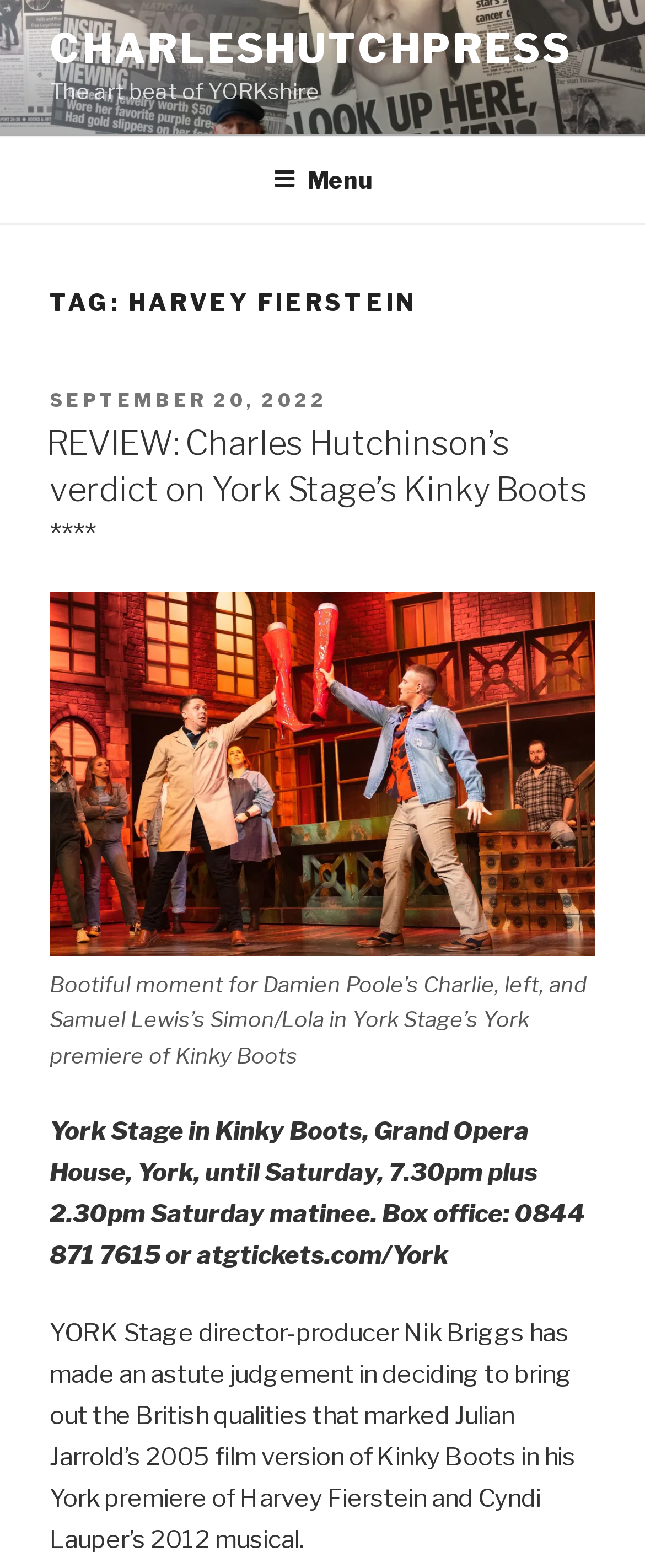What is the name of the website?
Please give a detailed answer to the question using the information shown in the image.

The name of the website can be determined by looking at the top-left corner of the webpage, where the link 'CHARLESHUTCHPRESS' is located.